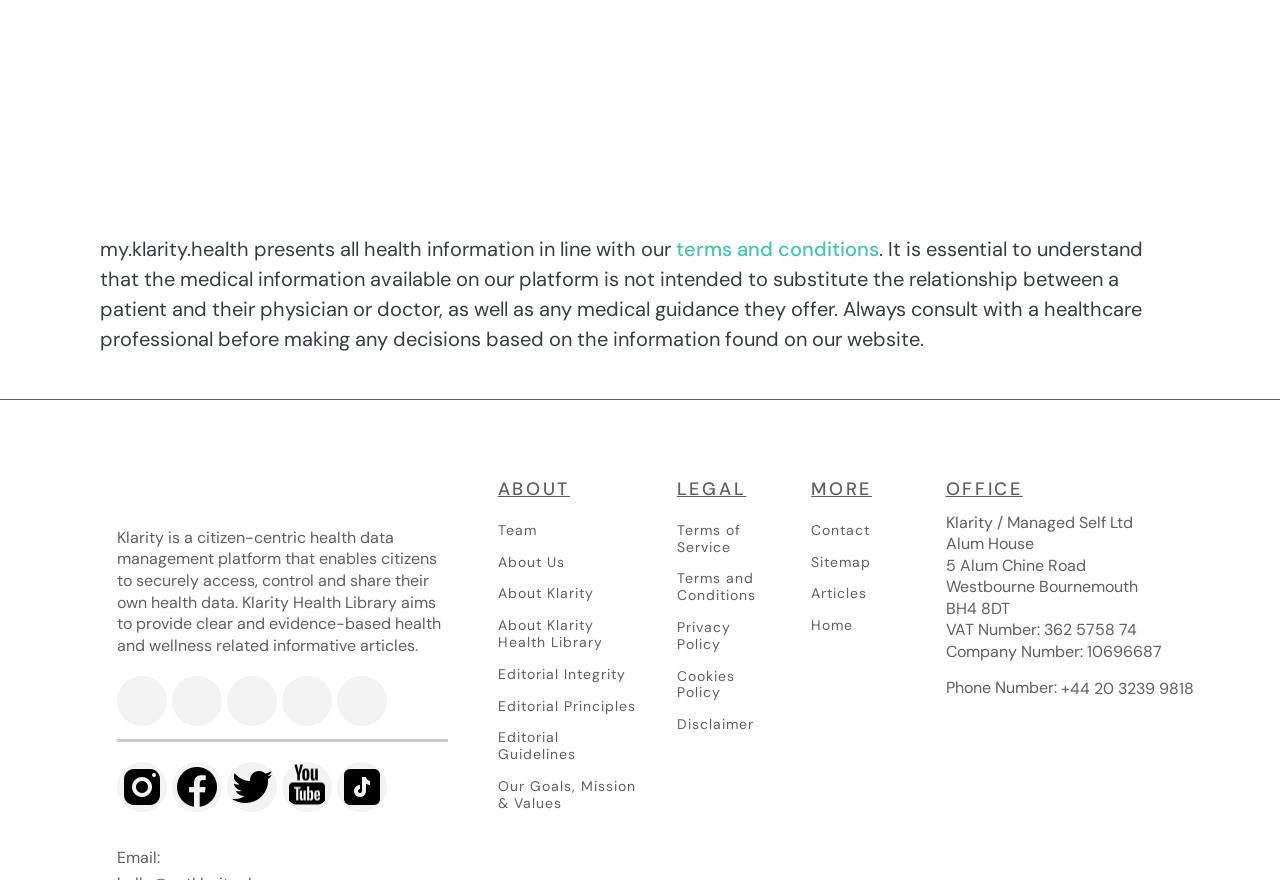What is the relationship between the medical information on the website and a patient's physician?
Please provide a comprehensive and detailed answer to the question.

I found a StaticText element with the text 'It is essential to understand that the medical information available on our platform is not intended to substitute the relationship between a patient and their physician or doctor, as well as any medical guidance they offer.' This suggests that the medical information on the website is not meant to replace the relationship between a patient and their physician.